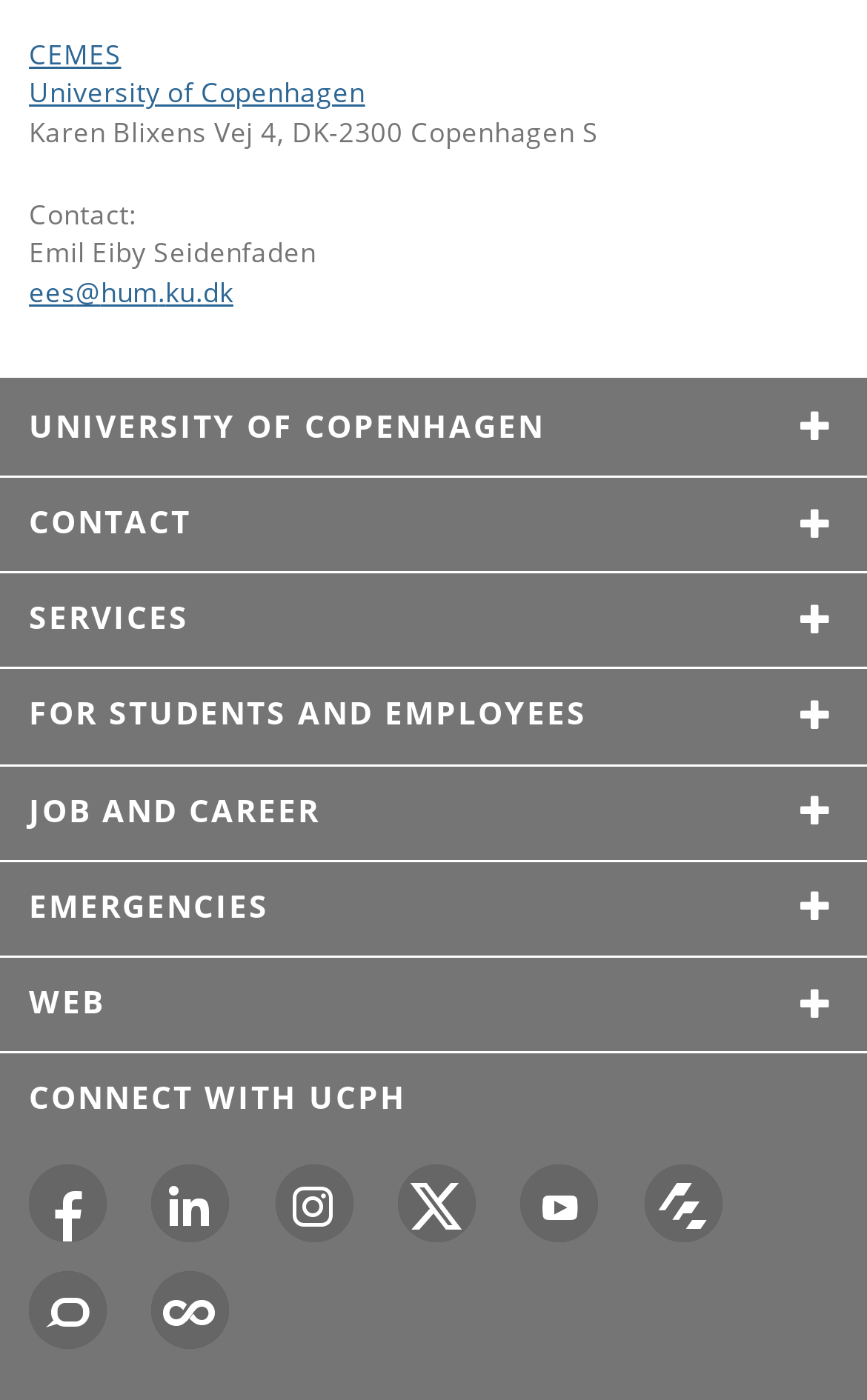Show me the bounding box coordinates of the clickable region to achieve the task as per the instruction: "Follow UCPH on Facebook".

[0.033, 0.832, 0.123, 0.888]